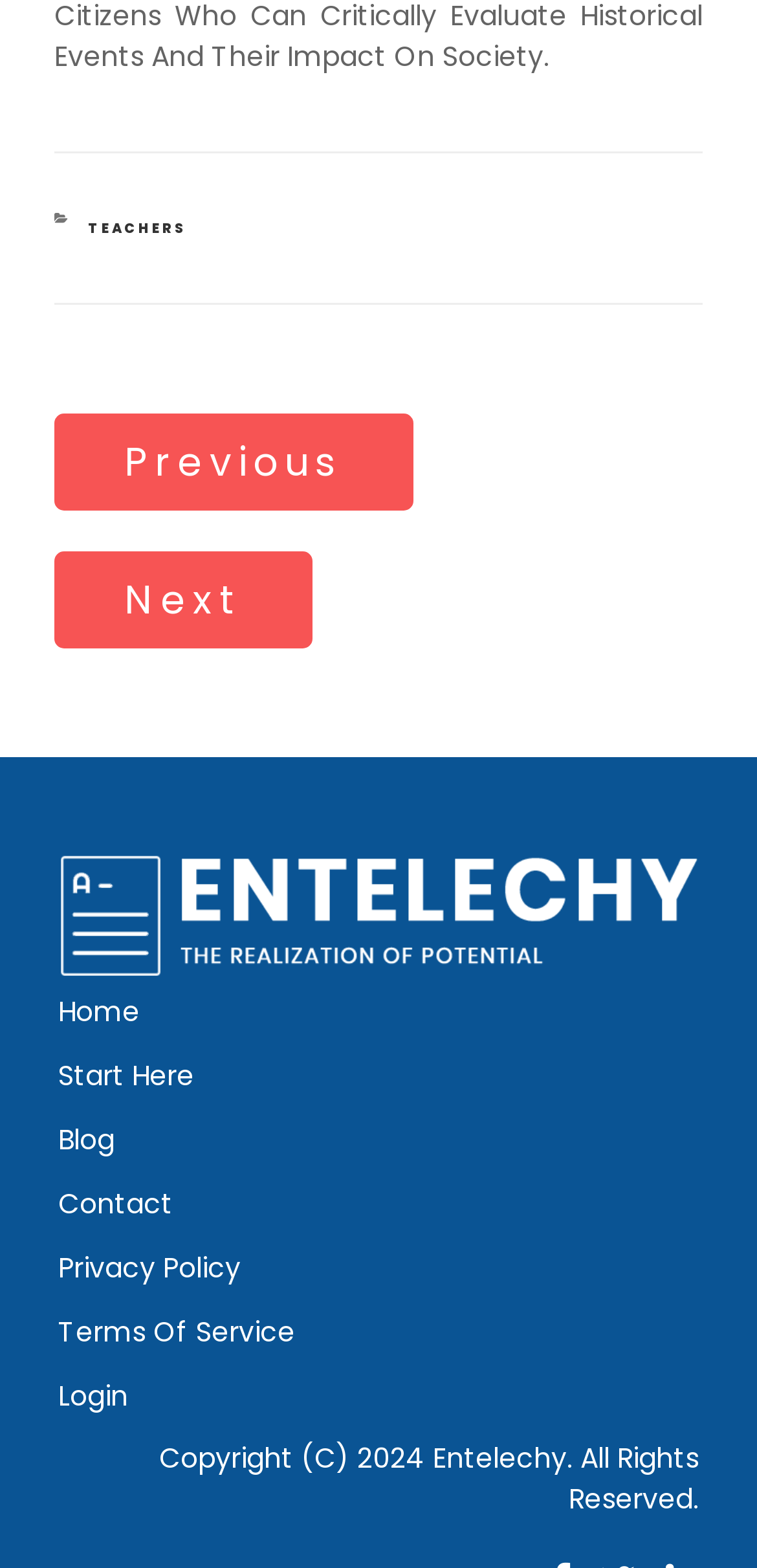Please specify the bounding box coordinates for the clickable region that will help you carry out the instruction: "go to previous post".

[0.072, 0.285, 0.546, 0.31]